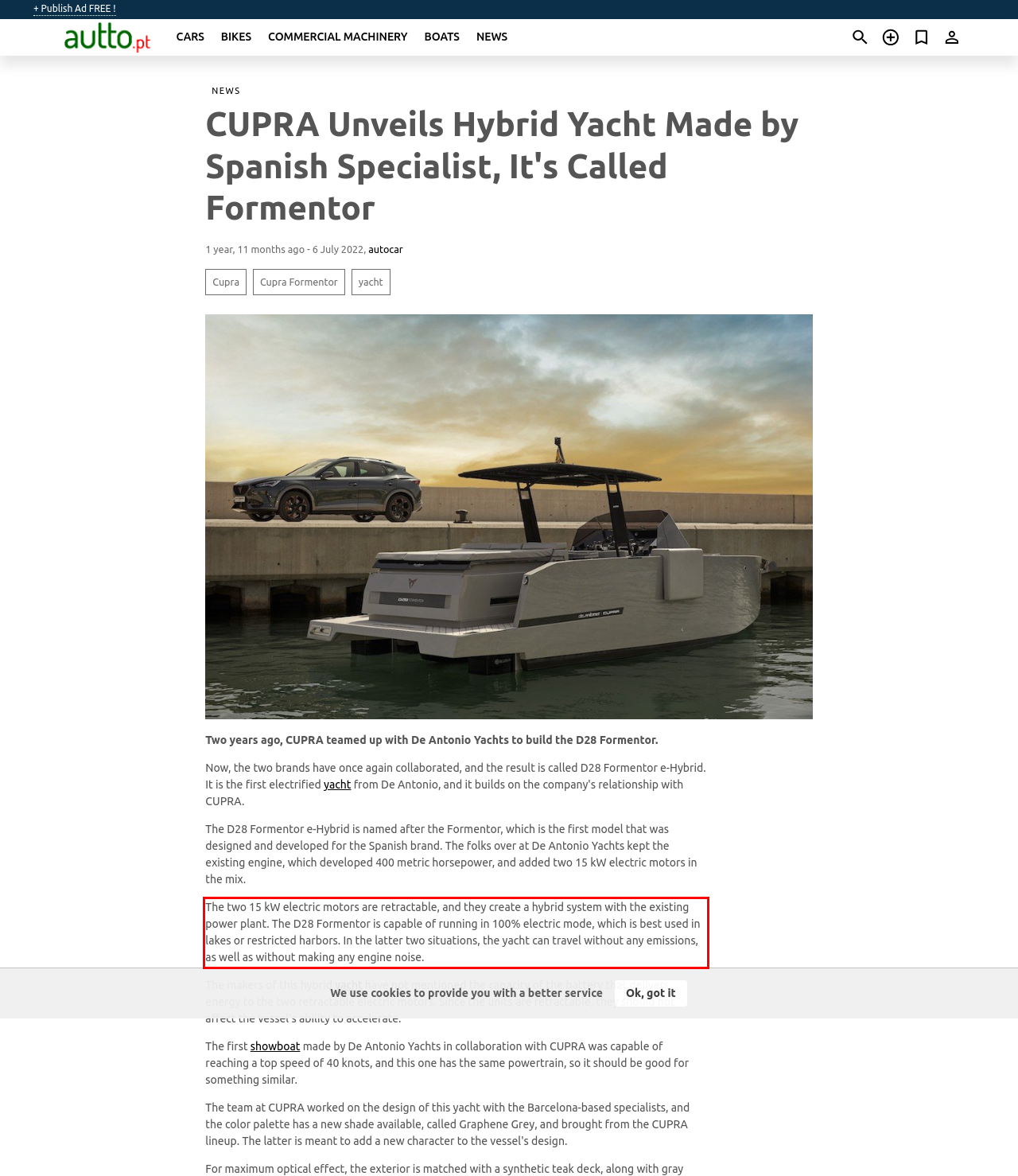Identify the text inside the red bounding box in the provided webpage screenshot and transcribe it.

The two 15 kW electric motors are retractable, and they create a hybrid system with the existing power plant. The D28 Formentor is capable of running in 100% electric mode, which is best used in lakes or restricted harbors. In the latter two situations, the yacht can travel without any emissions, as well as without making any engine noise.